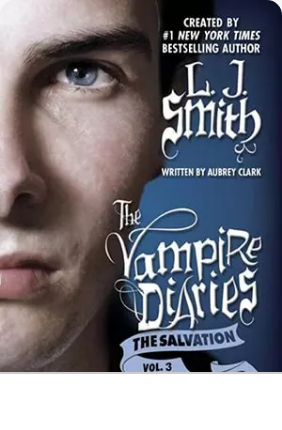Offer a detailed explanation of what is happening in the image.

The image features the cover of "The Vampire Diaries: The Salvation - Unmasked," Volume 3 of the popular series created by #1 New York Times bestselling author L.J. Smith and written by Aubrey Clark. The cover prominently displays a close-up of a male character's face, exuding a mysterious and intense vibe, with striking blue eyes that draw the viewer in. The background is a deep, dark blue, emphasizing the dramatic aesthetic typical of the vampire genre. The title is artistically rendered in a stylized font, featuring the series name, "The Vampire Diaries," above the subtitle, "The Salvation," set apart as part three in this series. This captivating cover design is indicative of the thrilling narratives that lie within the pages, promising an engaging continuation of the beloved saga.